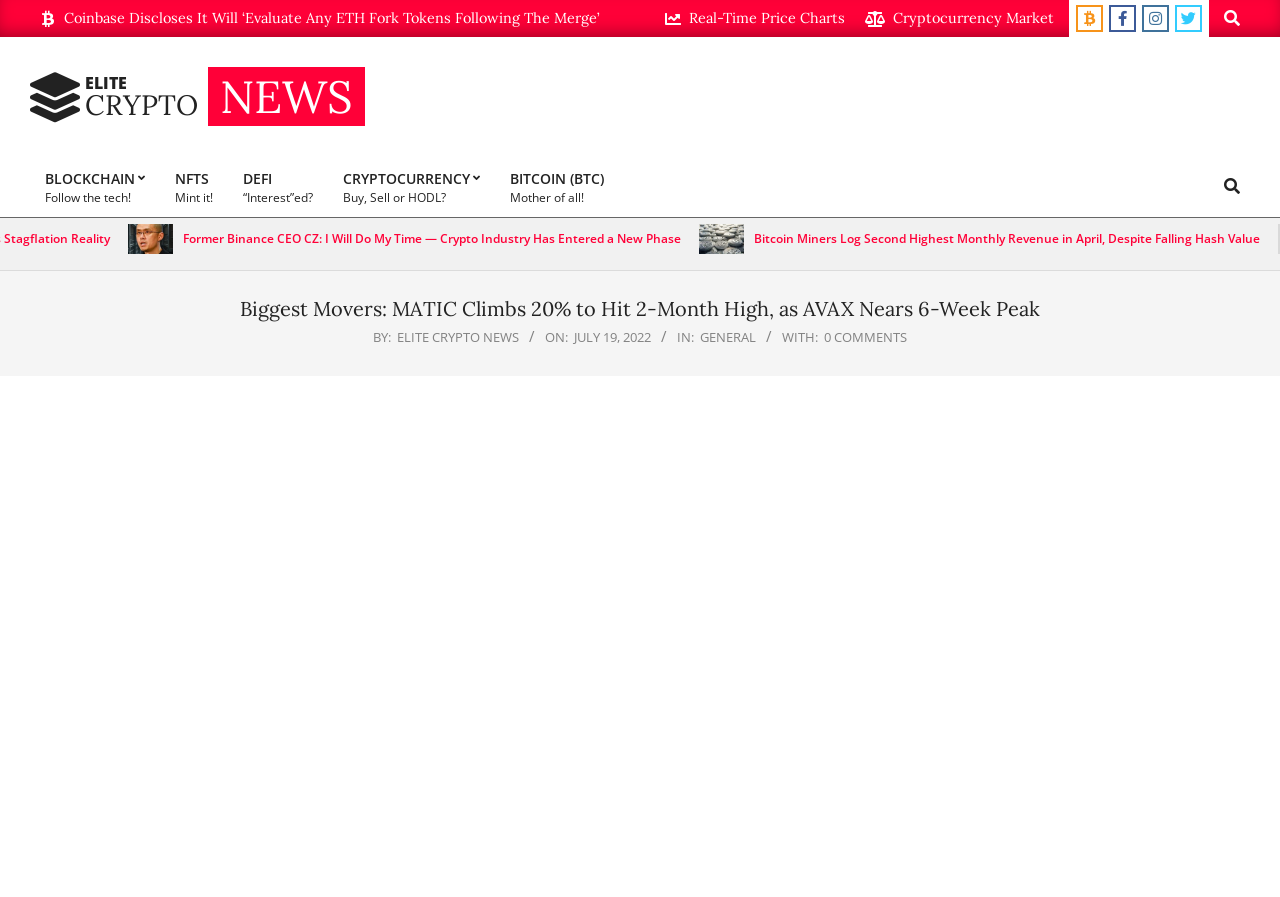Please find the bounding box coordinates of the element that must be clicked to perform the given instruction: "Explore the cryptocurrency market". The coordinates should be four float numbers from 0 to 1, i.e., [left, top, right, bottom].

[0.698, 0.01, 0.823, 0.031]